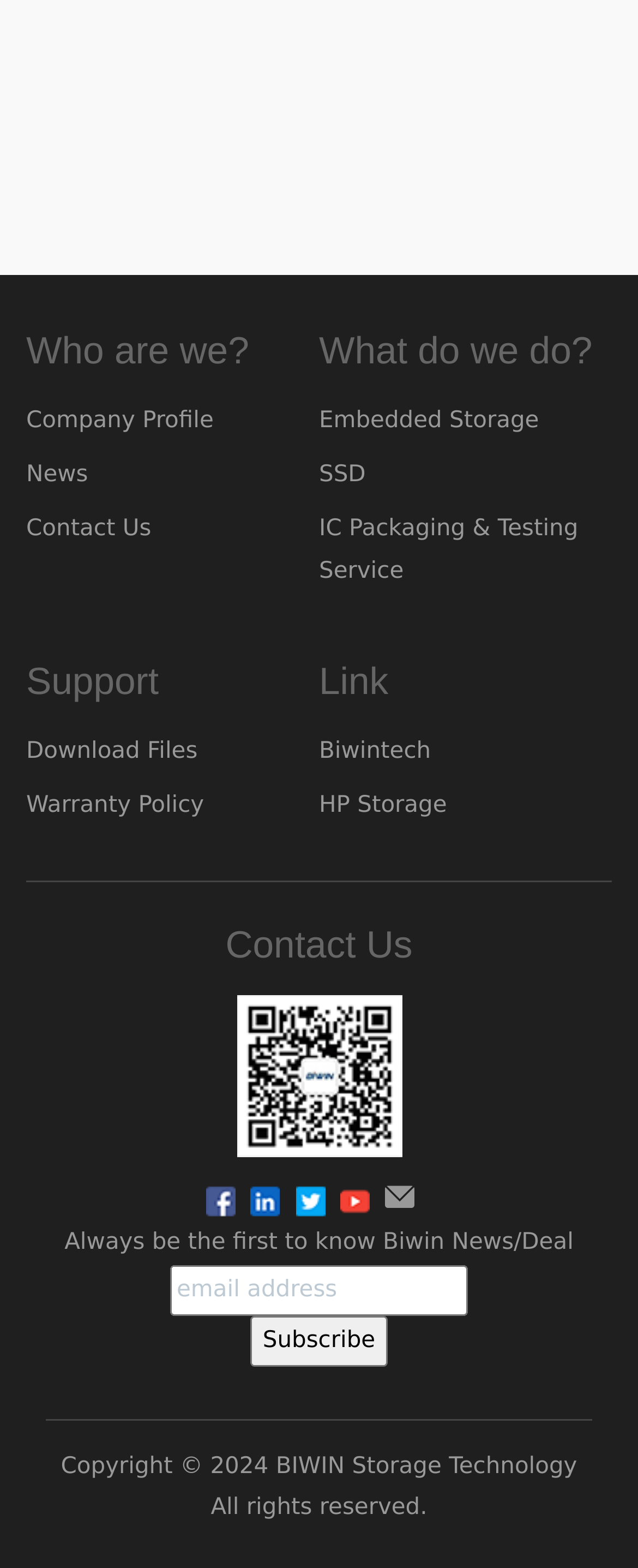Find the bounding box coordinates of the element to click in order to complete the given instruction: "Click on Company Profile."

[0.041, 0.26, 0.335, 0.277]